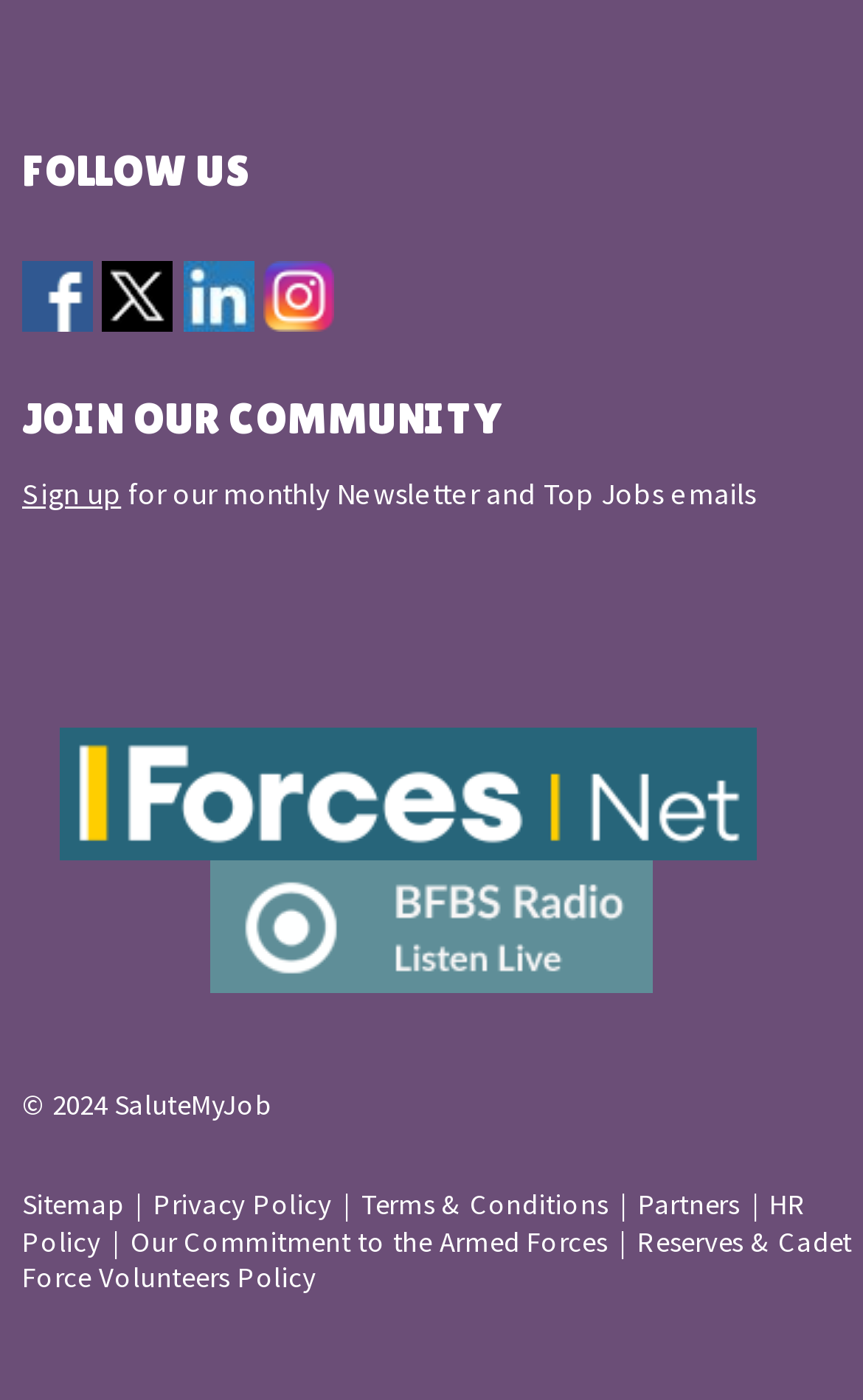Can you identify the bounding box coordinates of the clickable region needed to carry out this instruction: 'Read the Privacy Policy'? The coordinates should be four float numbers within the range of 0 to 1, stated as [left, top, right, bottom].

[0.178, 0.847, 0.384, 0.874]